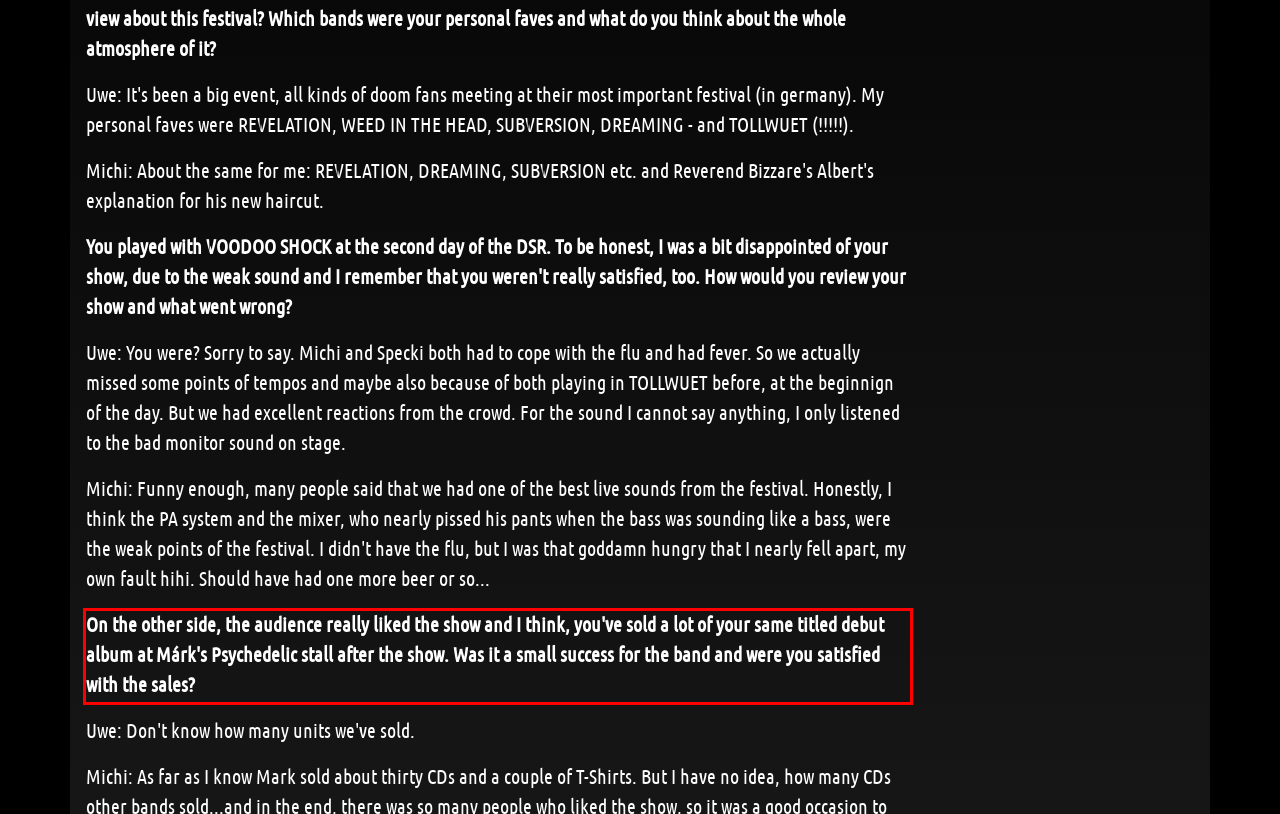Please identify the text within the red rectangular bounding box in the provided webpage screenshot.

On the other side, the audience really liked the show and I think, you've sold a lot of your same titled debut album at Márk's Psychedelic stall after the show. Was it a small success for the band and were you satisfied with the sales?